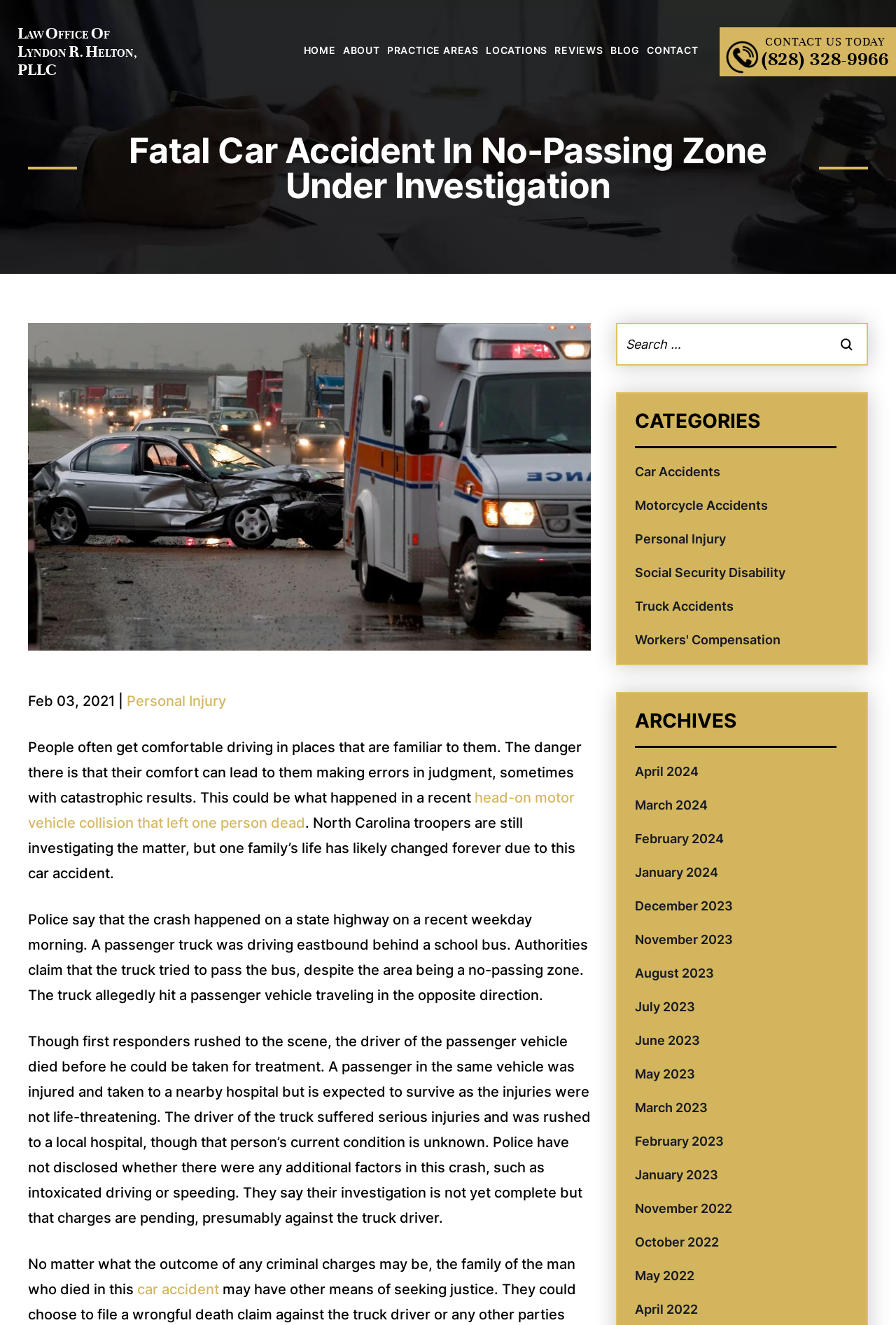What type of accident is being investigated?
With the help of the image, please provide a detailed response to the question.

I found this information by reading the static text that describes the accident, which mentions a 'head-on motor vehicle collision'.